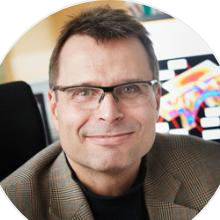Please provide a detailed answer to the question below by examining the image:
What is the topic of the associated article?

The article associated with the image is titled 'Additive manufacturing for the die casting toolmaker', which suggests that the topic of the article is additive manufacturing, specifically in the context of die-casting toolmaking.